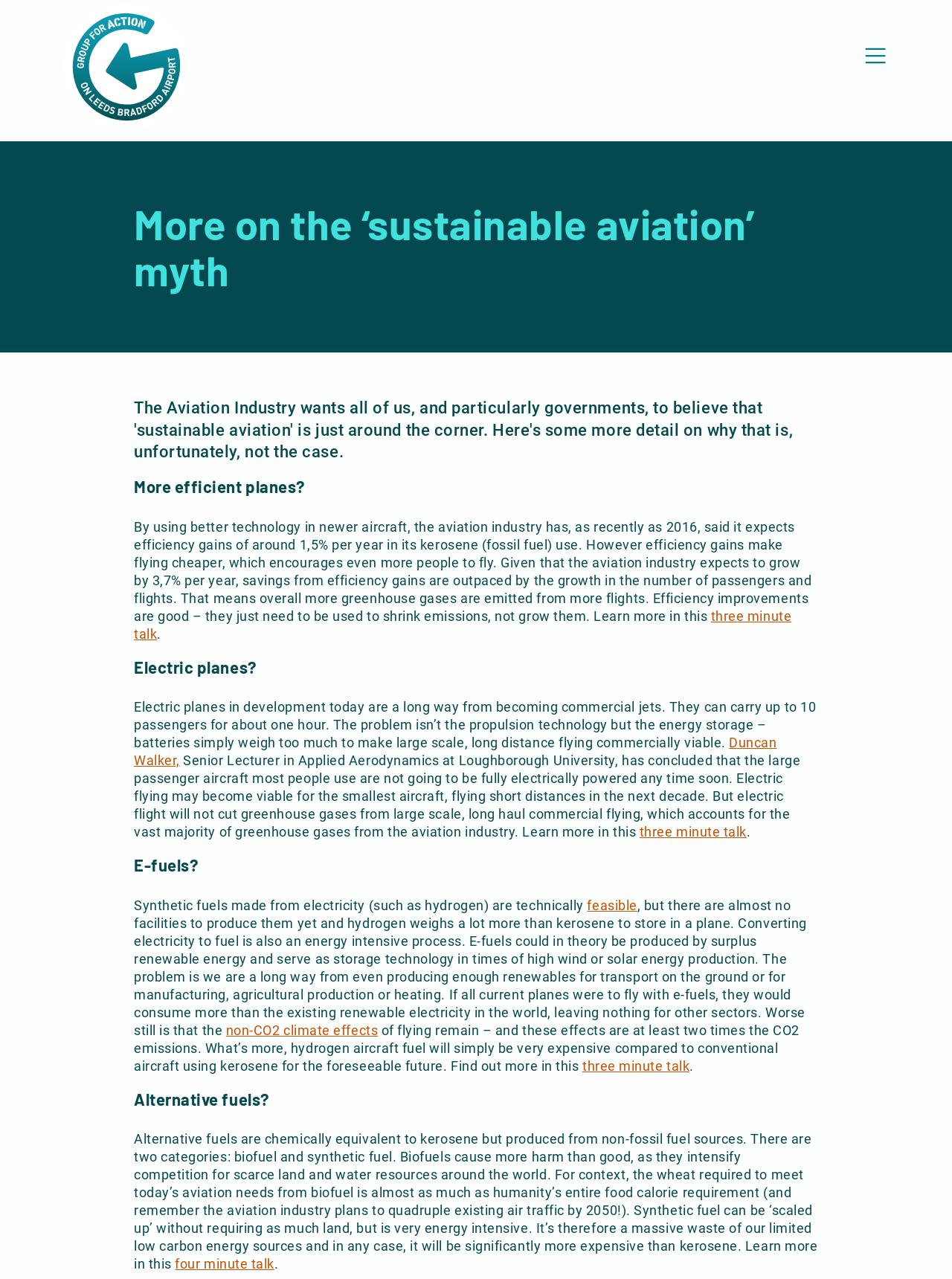What is the problem with using hydrogen as an alternative fuel?
Please respond to the question with a detailed and informative answer.

According to the text, 'Synthetic fuels made from electricity (such as hydrogen) are technically feasible, but there are almost no facilities to produce them yet and hydrogen weighs a lot more than kerosene to store in a plane.'